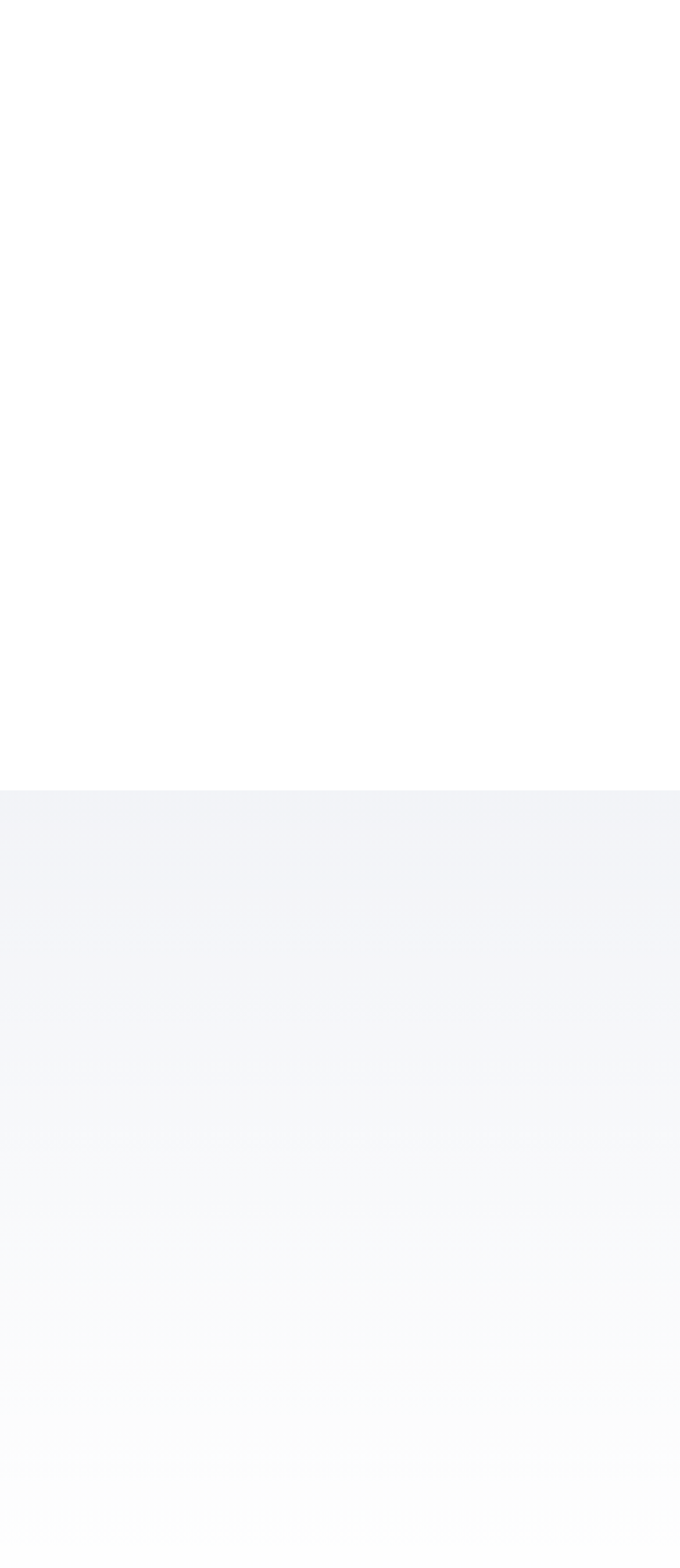What is the company name?
Please describe in detail the information shown in the image to answer the question.

The company name can be found in the StaticText element with the text 'HPC Hamburg Port Consulting GmbH' at coordinates [0.111, 0.587, 0.889, 0.608].